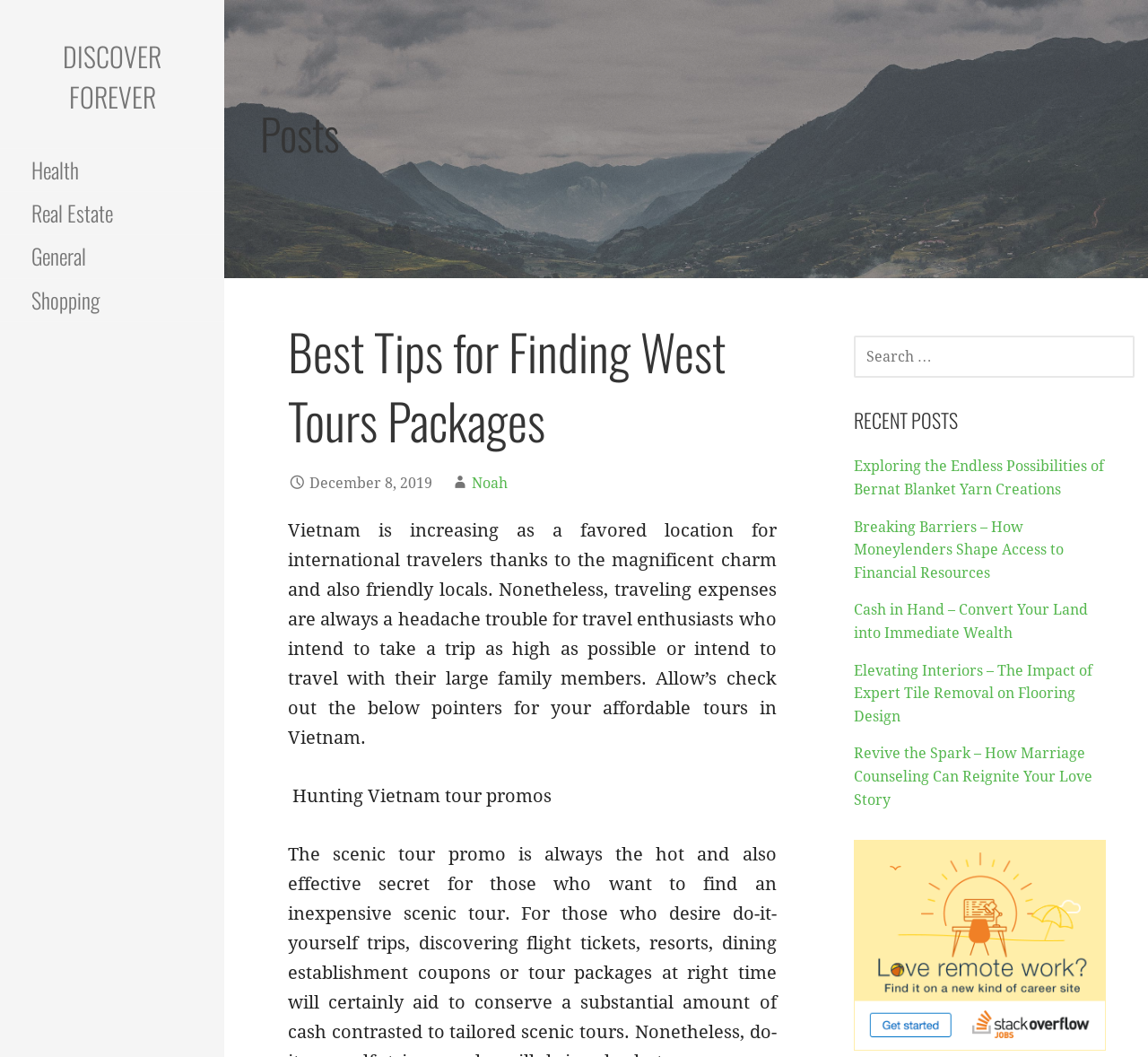Highlight the bounding box coordinates of the element you need to click to perform the following instruction: "Login."

None